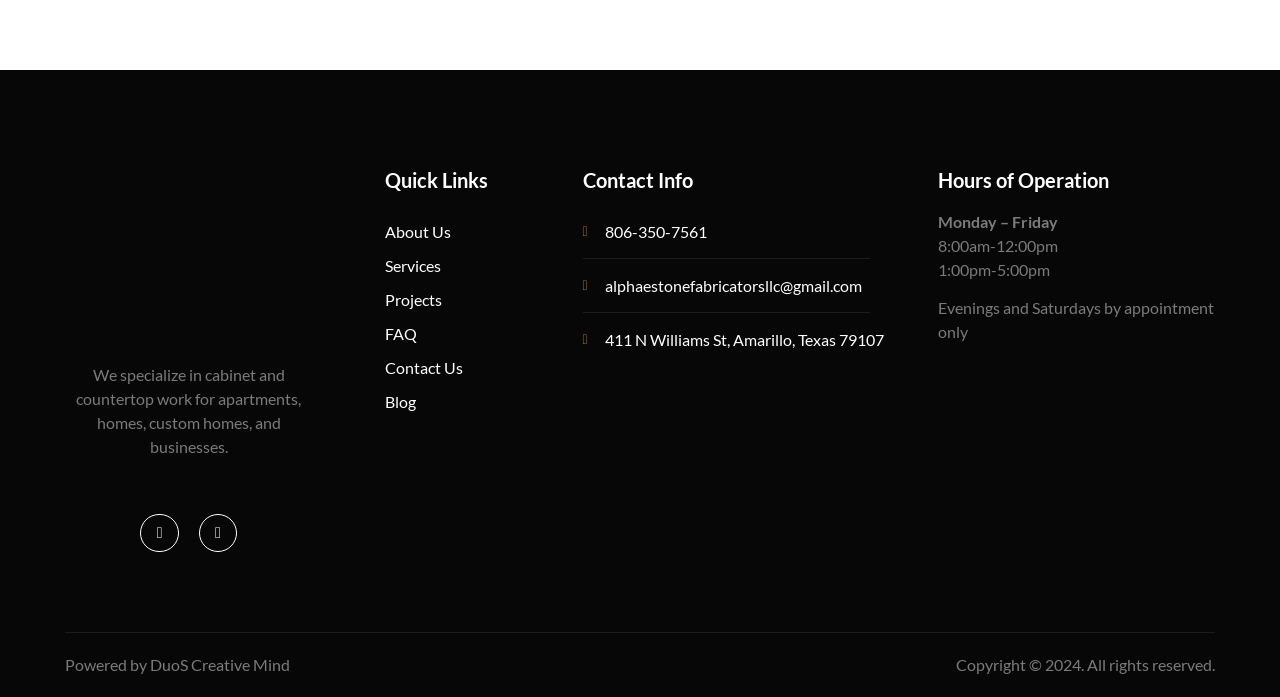Specify the bounding box coordinates of the area to click in order to follow the given instruction: "Read blog posts."

[0.3, 0.559, 0.455, 0.594]